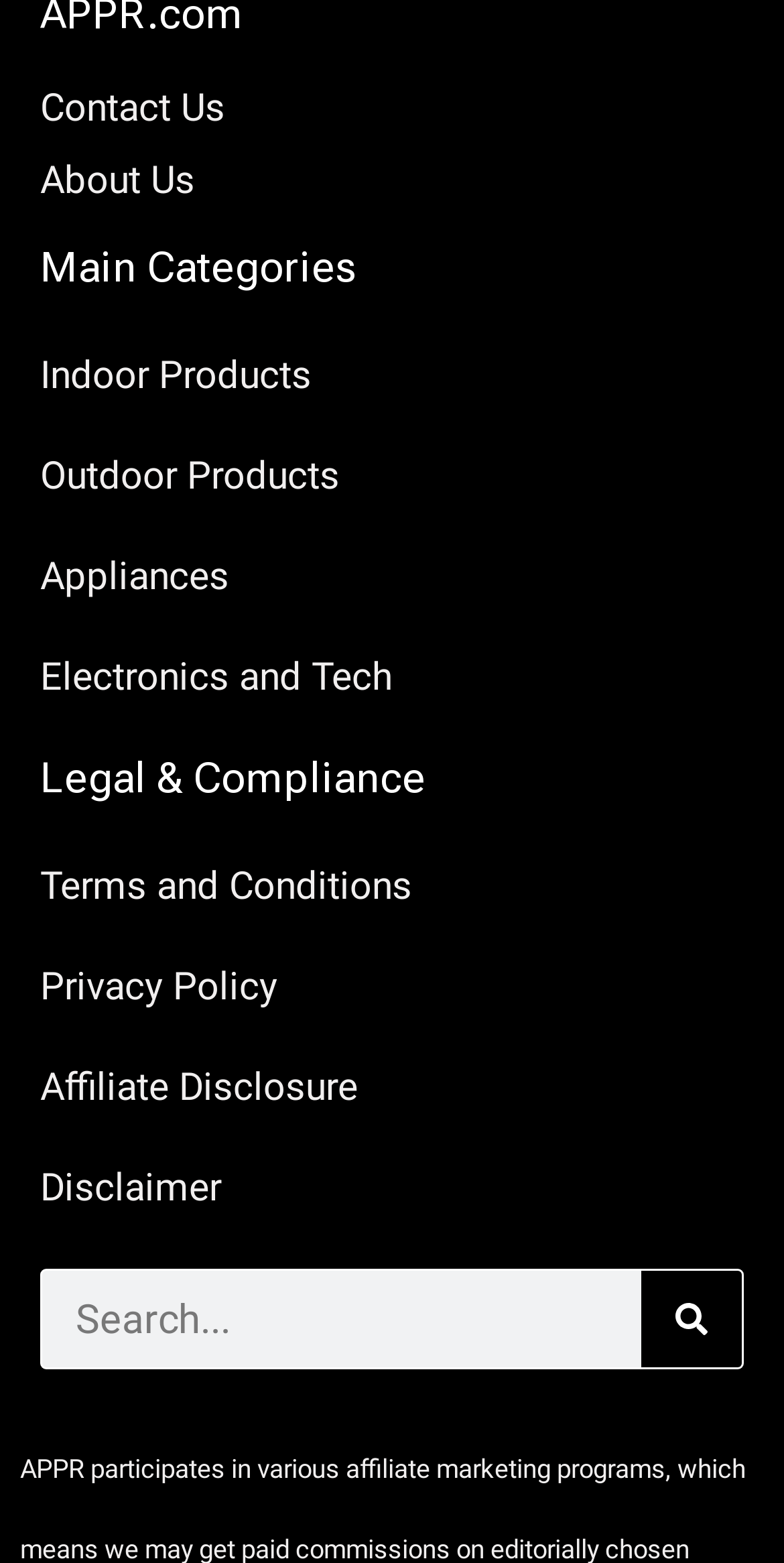Locate the bounding box coordinates of the clickable region to complete the following instruction: "Go to About Us page."

[0.051, 0.099, 0.949, 0.133]